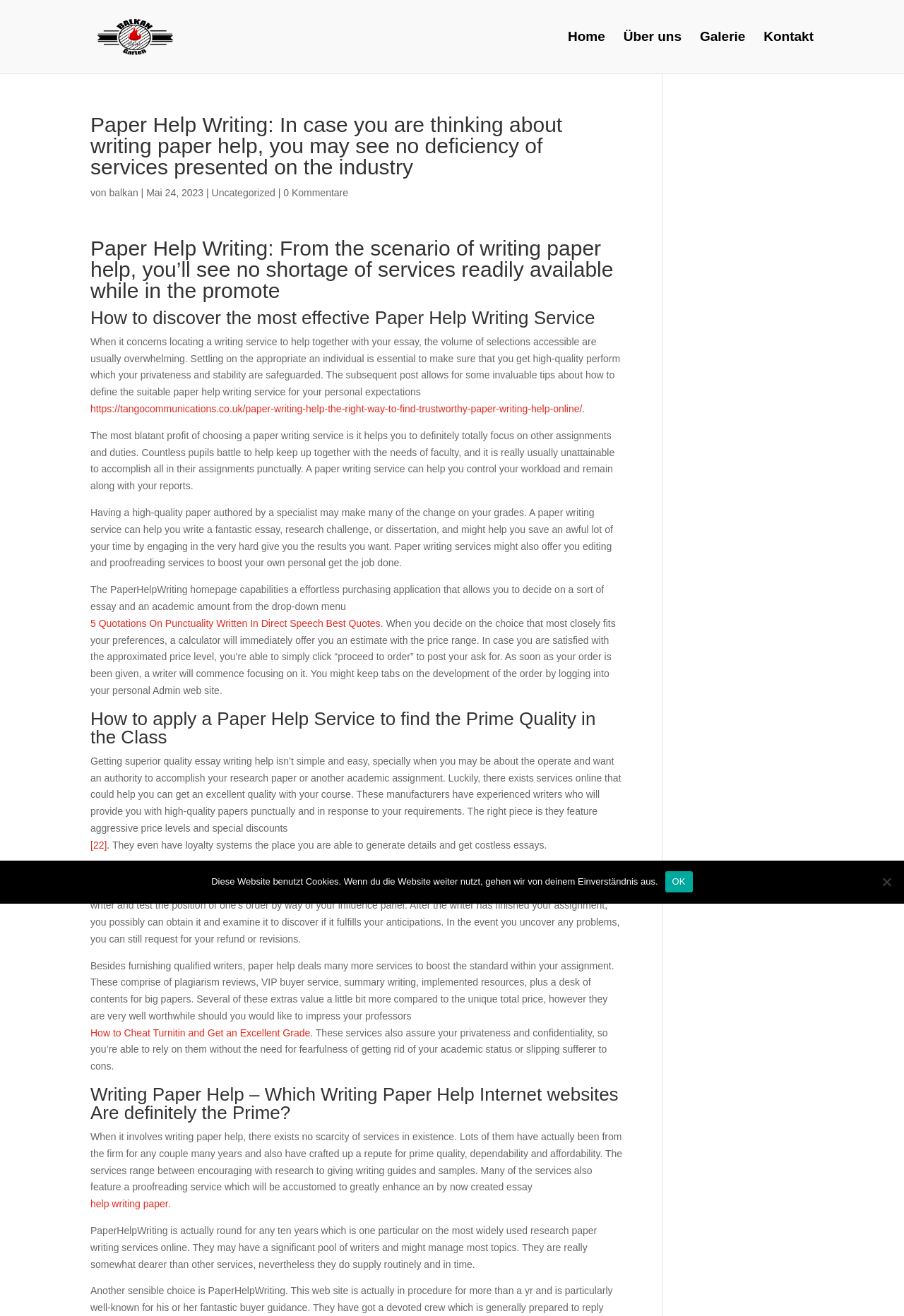Please find the bounding box coordinates for the clickable element needed to perform this instruction: "Click on the 'Galerie' link".

[0.774, 0.024, 0.825, 0.056]